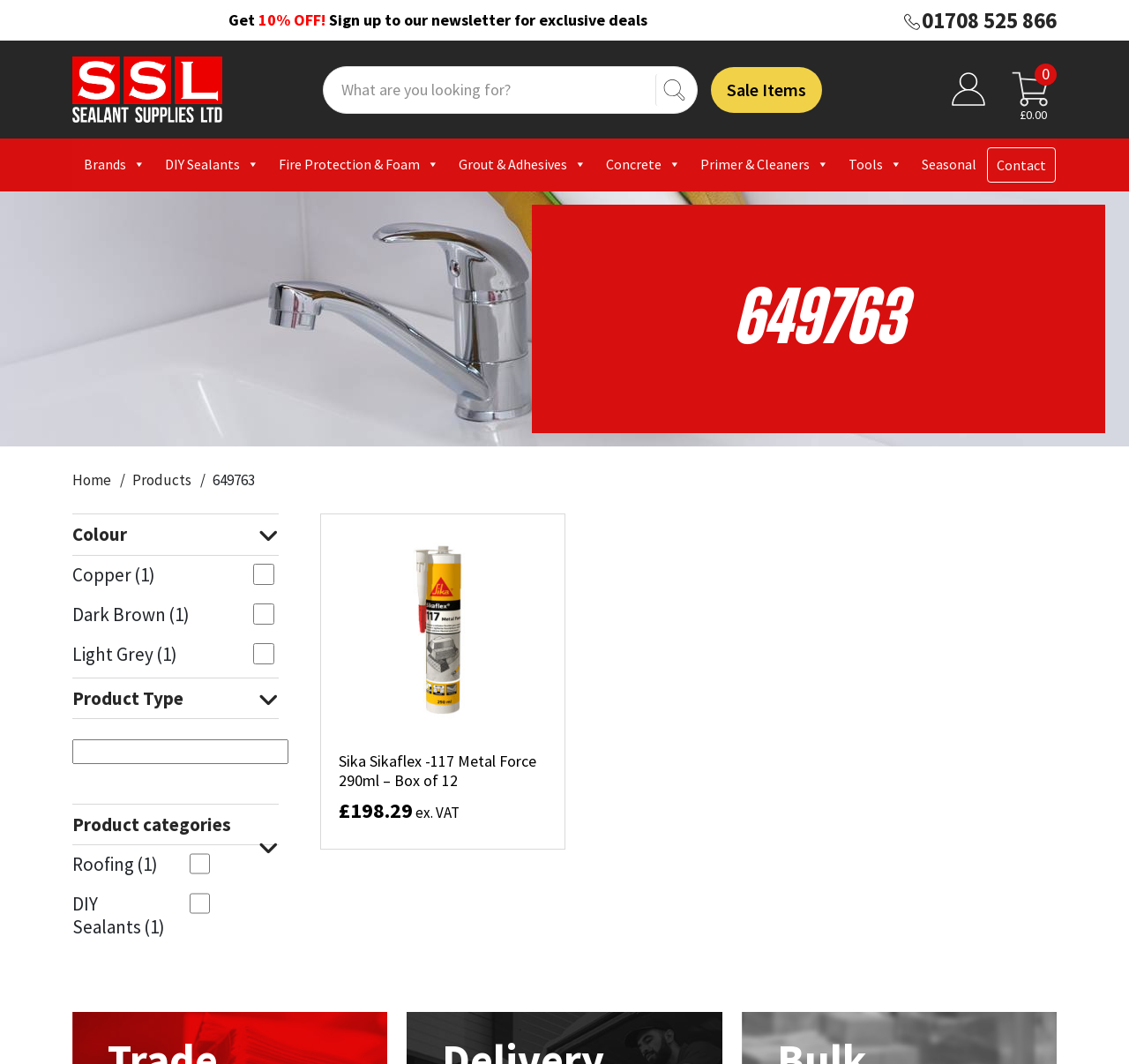How much does the product cost excluding VAT?
From the details in the image, answer the question comprehensively.

I found the price of the product by looking at the main content area of the webpage, where there is a text displaying the price '£198.29' followed by 'ex. VAT'.